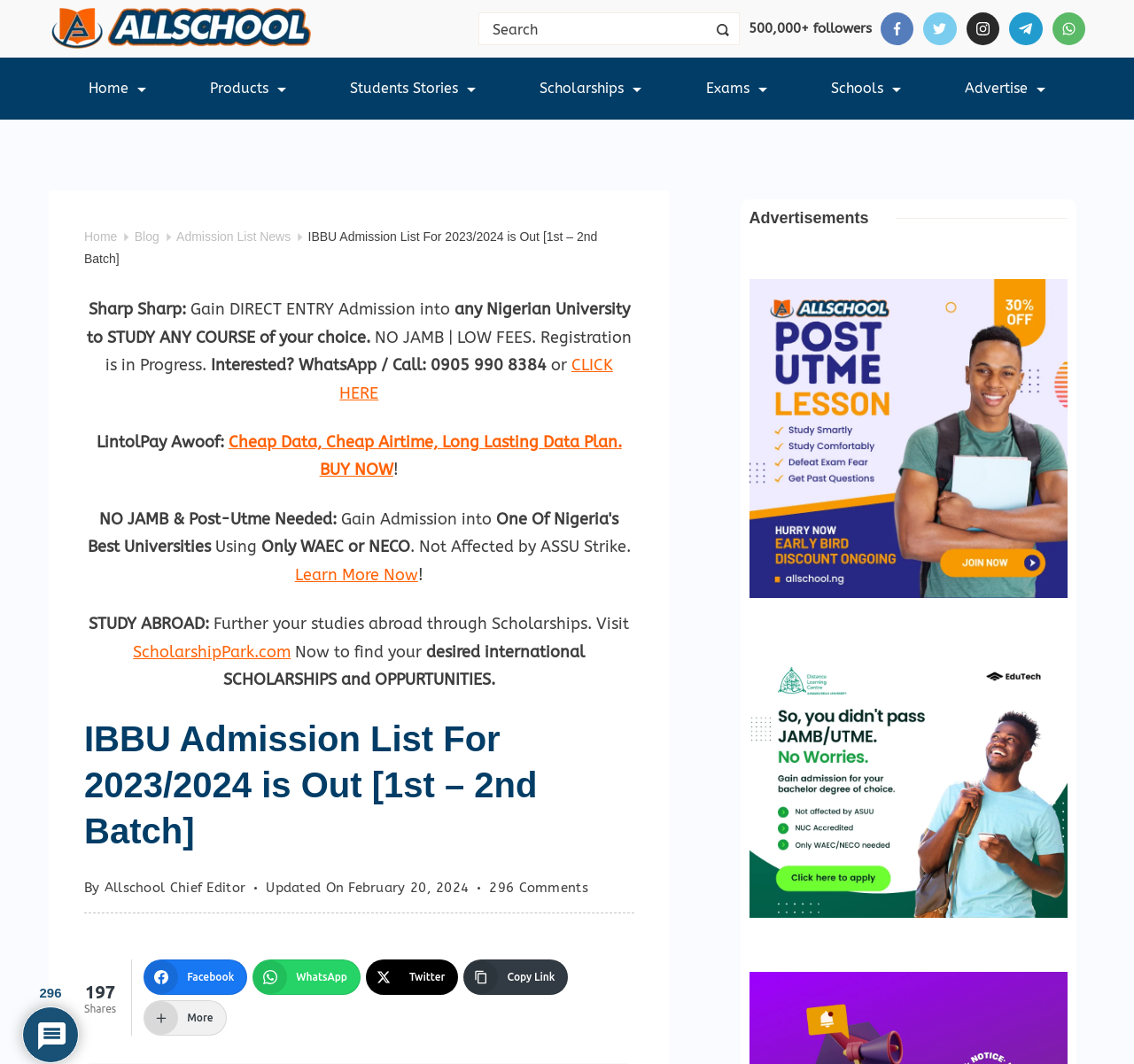What is the alternative to JAMB?
Answer the question with as much detail as you can, using the image as a reference.

I inferred the answer by looking at the text 'Gain DIRECT ENTRY Admission into any Nigerian University to STUDY ANY COURSE of your choice.' which suggests that Direct Entry is an alternative to JAMB.